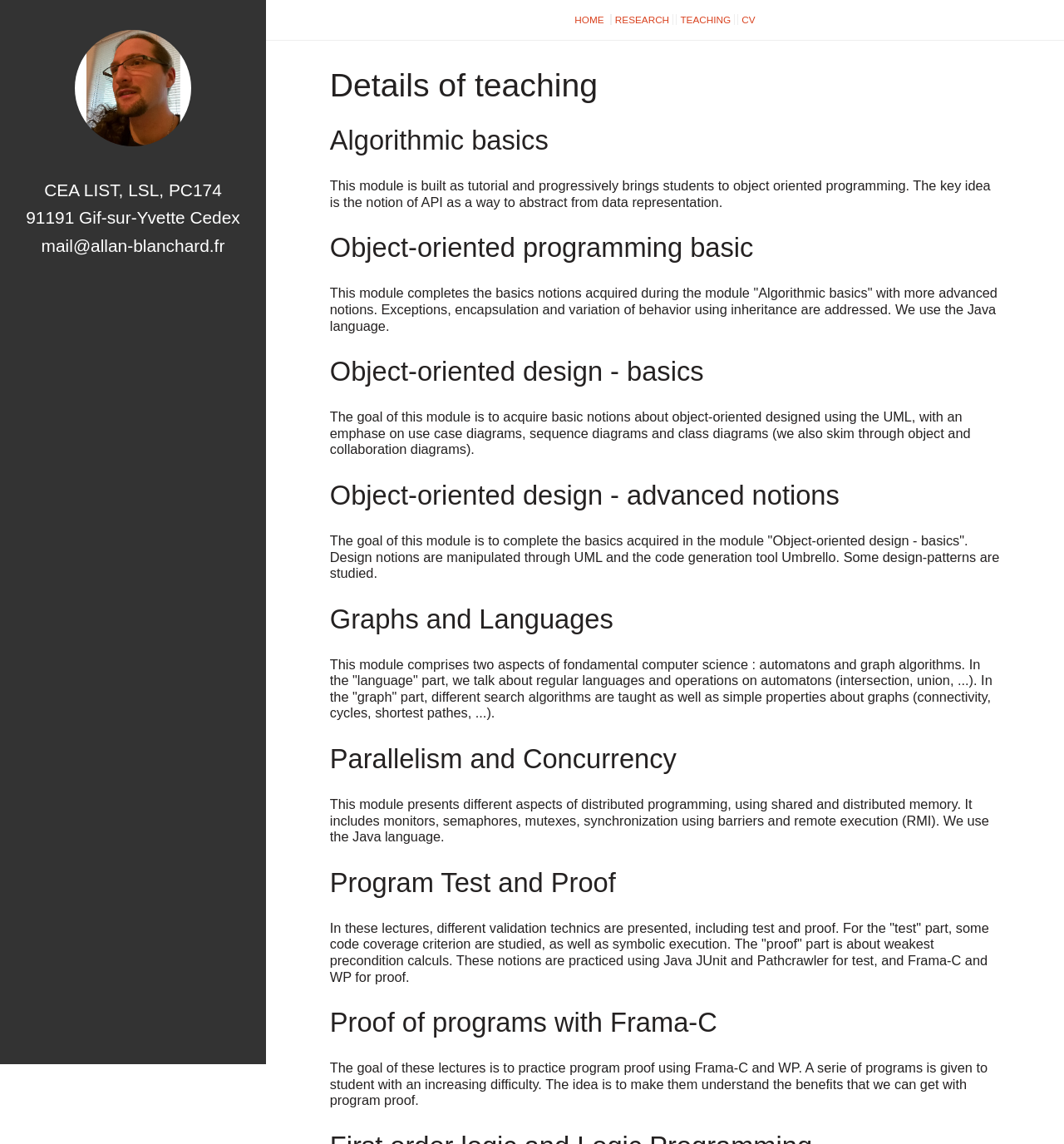Respond to the question below with a single word or phrase:
What programming language is used in the 'Parallelism and Concurrency' module?

Java